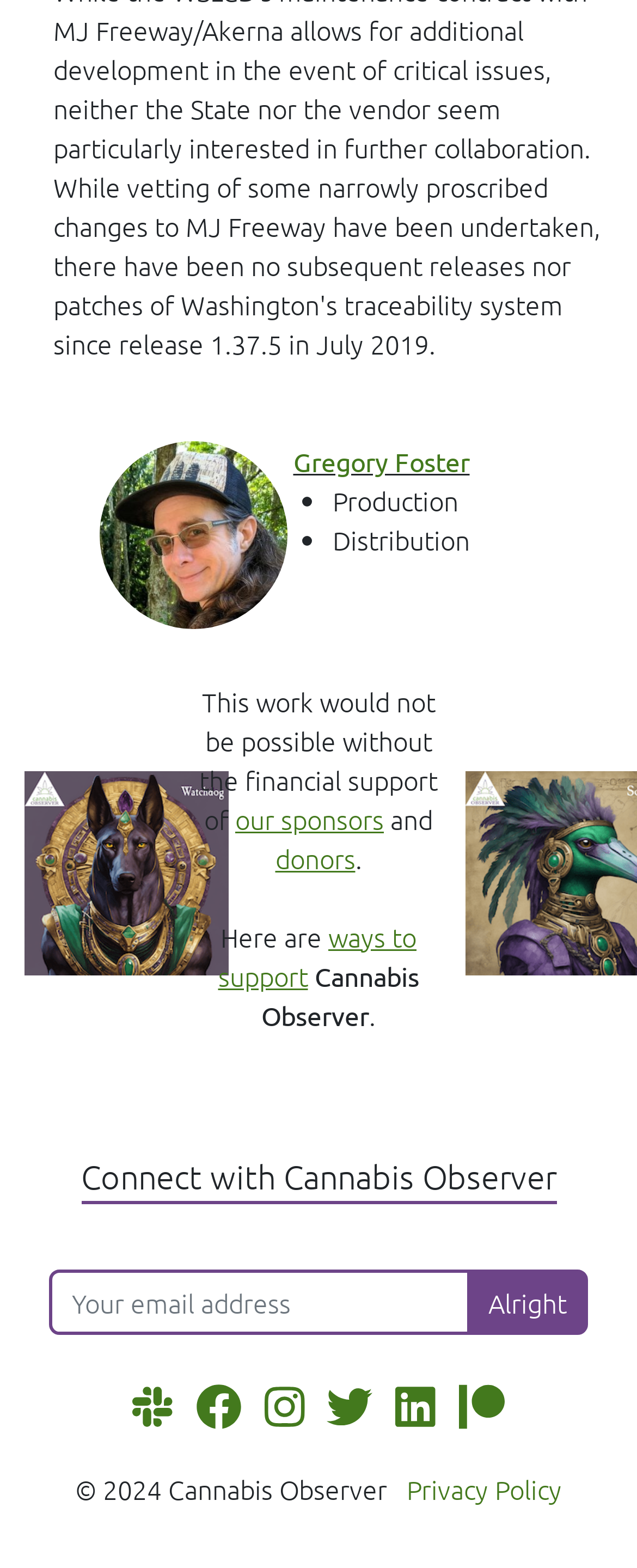Find the bounding box coordinates of the clickable area that will achieve the following instruction: "View Privacy Policy".

[0.638, 0.937, 0.882, 0.96]